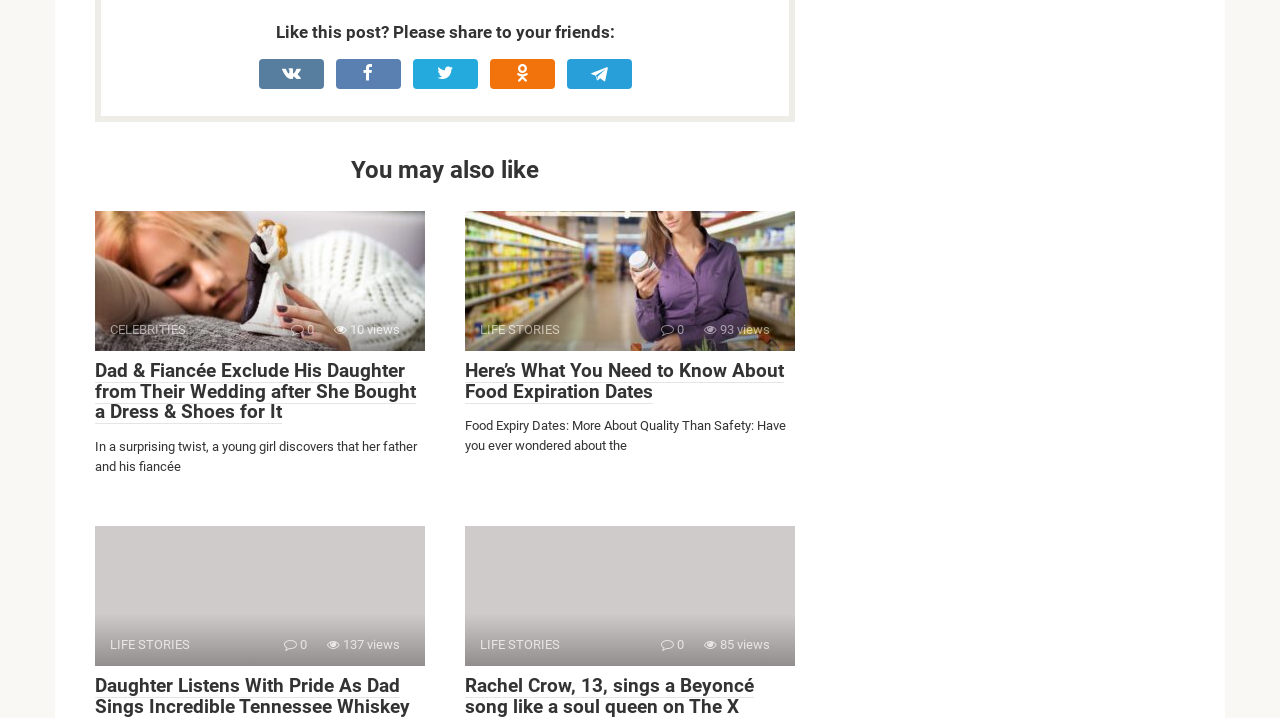What is the topic of the second article?
Using the image, answer in one word or phrase.

Food Expiration Dates